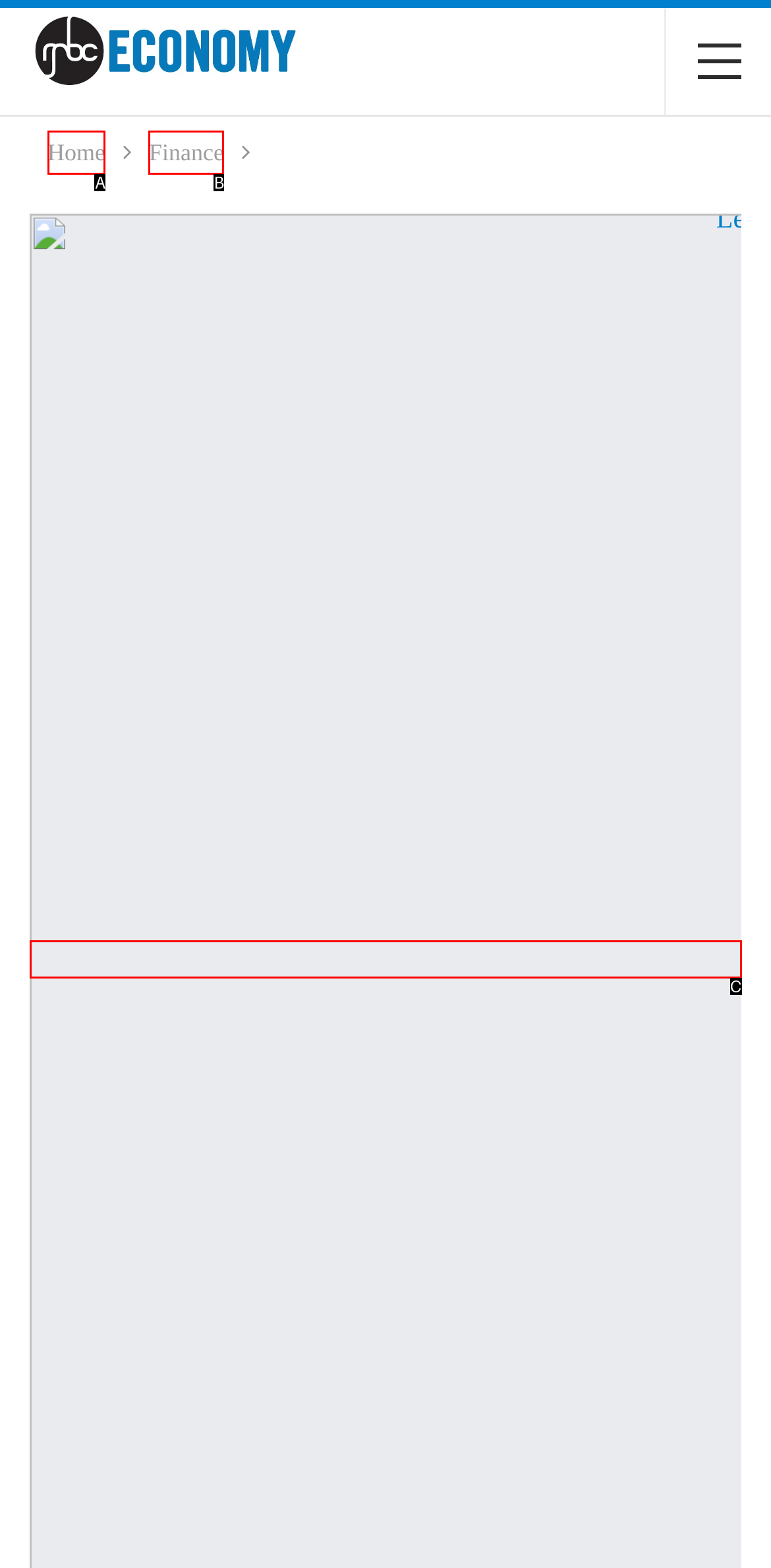Match the description: alt="Lend Money" to the correct HTML element. Provide the letter of your choice from the given options.

C